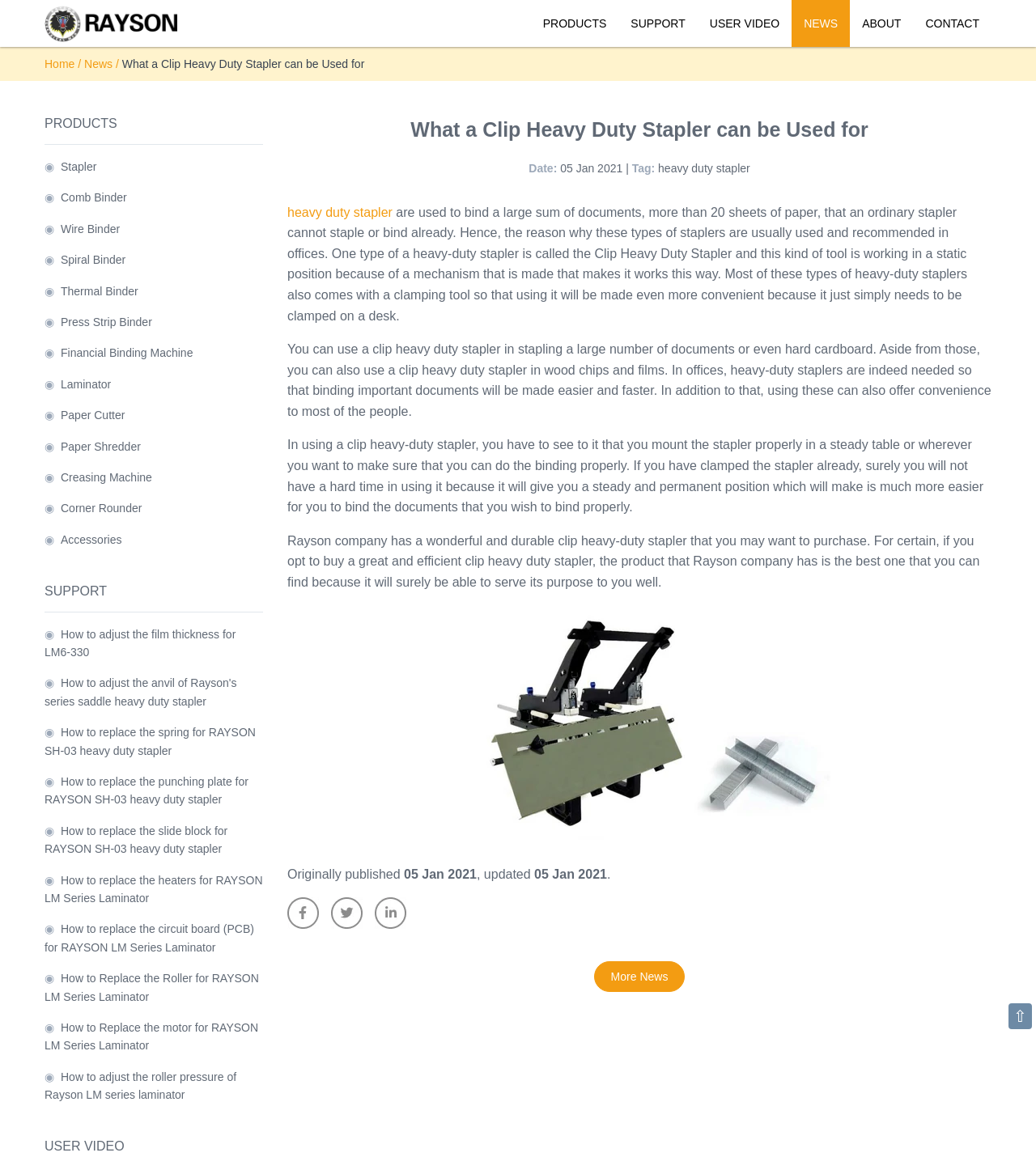Can you find the bounding box coordinates for the element to click on to achieve the instruction: "Click the 'USER VIDEO' link"?

[0.673, 0.0, 0.764, 0.041]